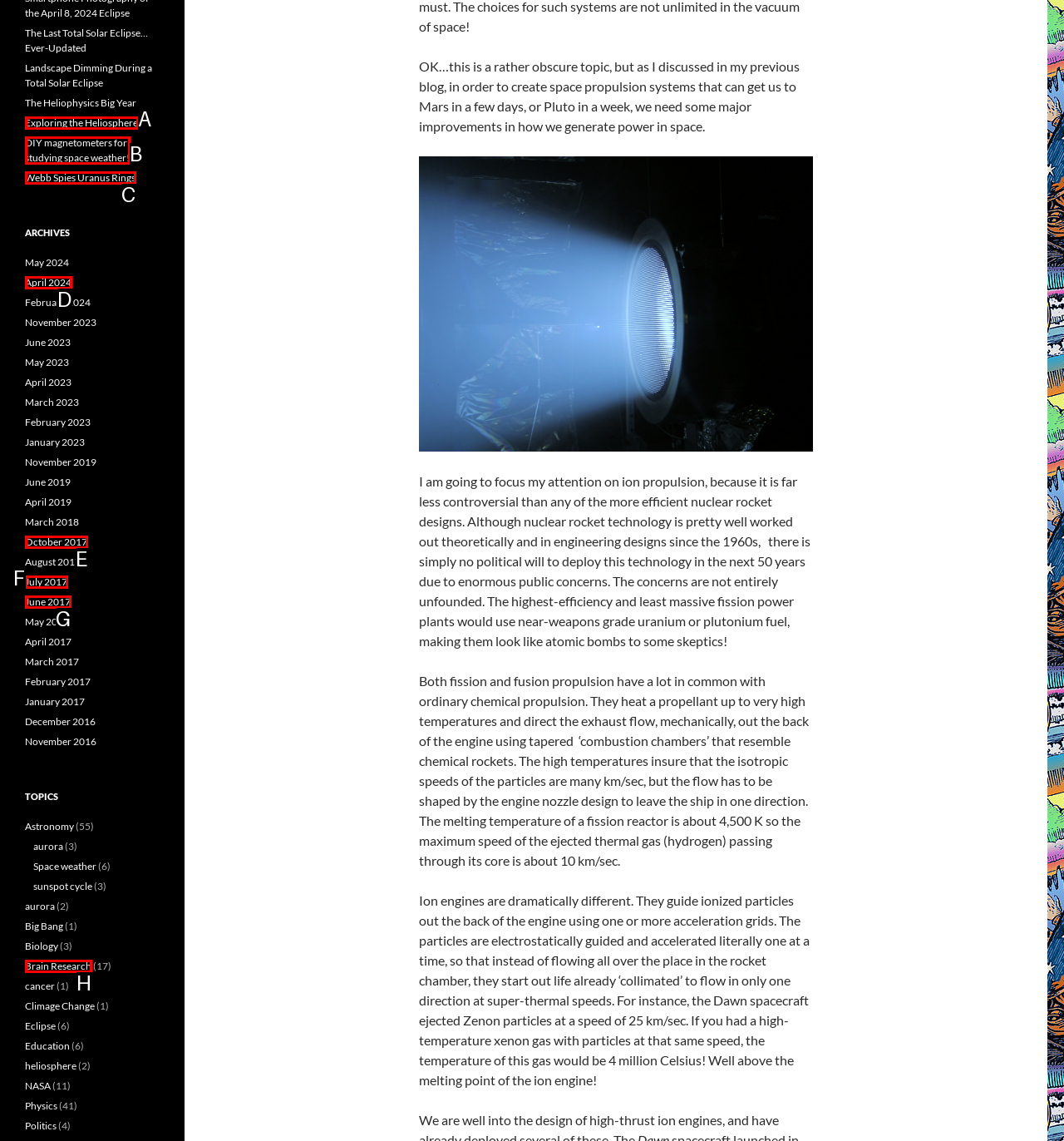Identify the option that corresponds to the given description: Exploring the Heliosphere. Reply with the letter of the chosen option directly.

A